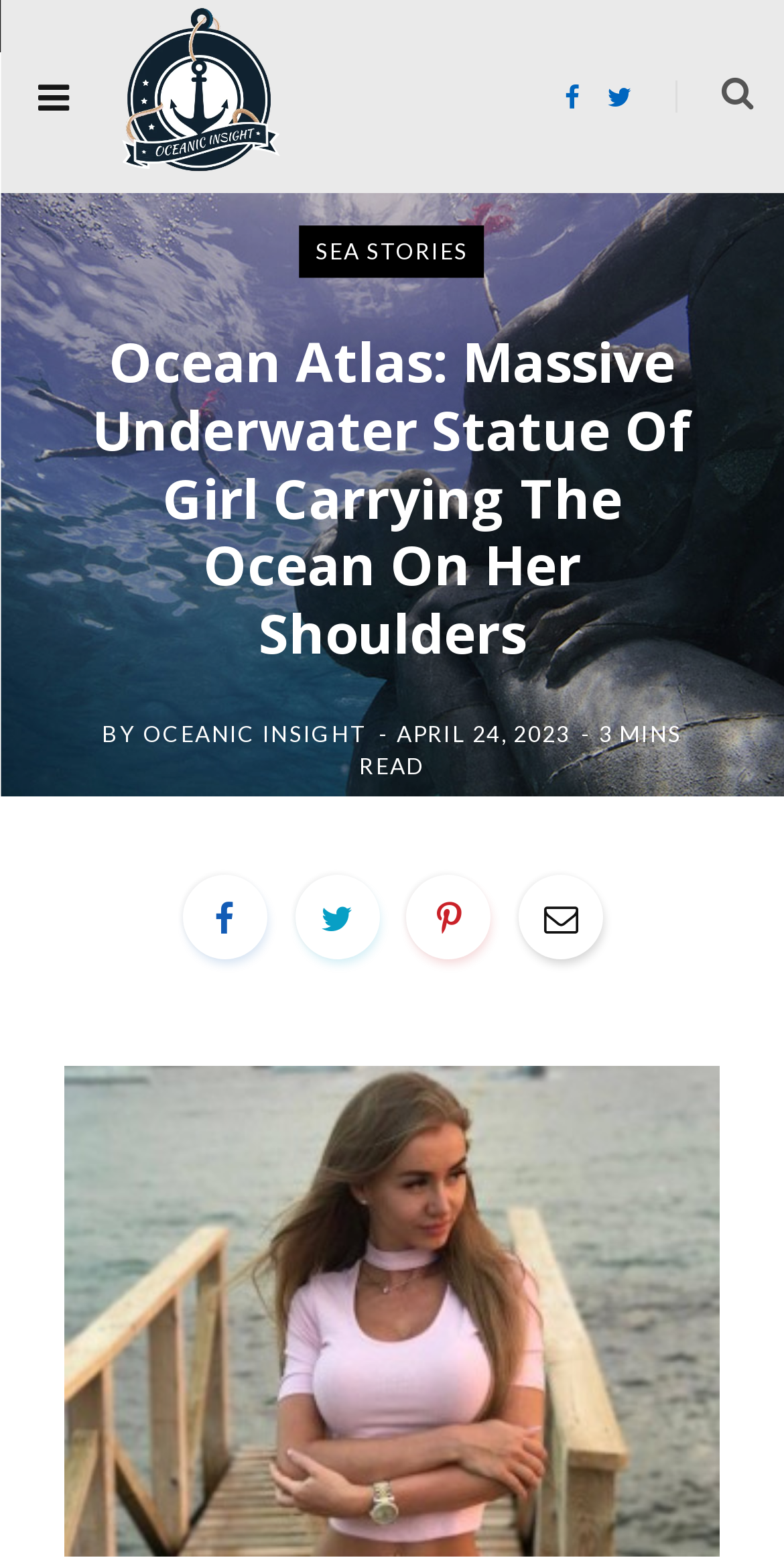What is the name of the underwater sculpture?
Look at the screenshot and respond with one word or a short phrase.

Ocean Atlas